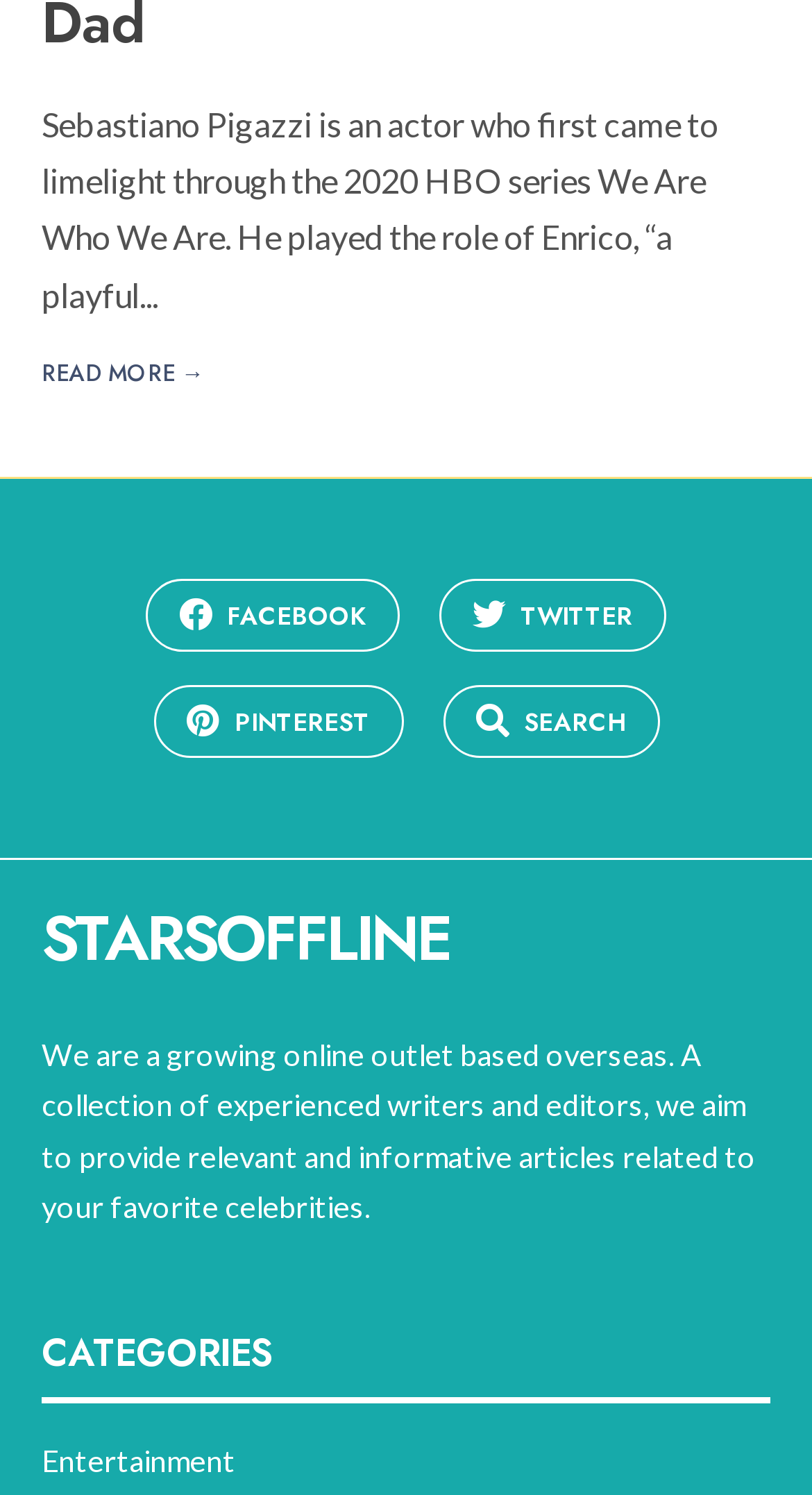Determine the bounding box of the UI component based on this description: "Read More →". The bounding box coordinates should be four float values between 0 and 1, i.e., [left, top, right, bottom].

[0.051, 0.236, 0.251, 0.263]